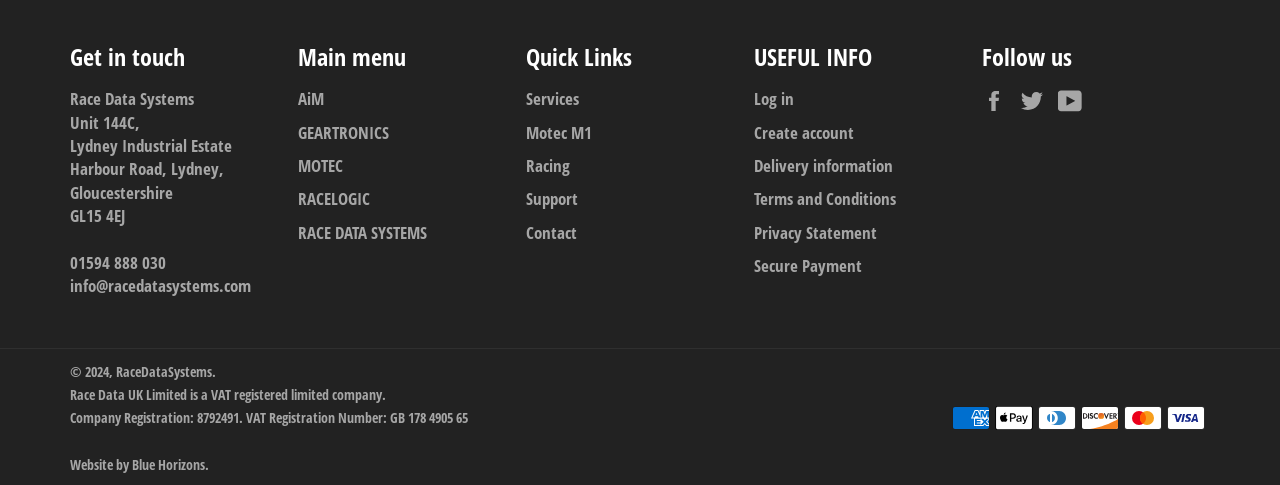Please provide a comprehensive answer to the question based on the screenshot: What is the phone number?

The phone number can be found in the 'Get in touch' section, where it is written as '01594 888 030' in a static text element.